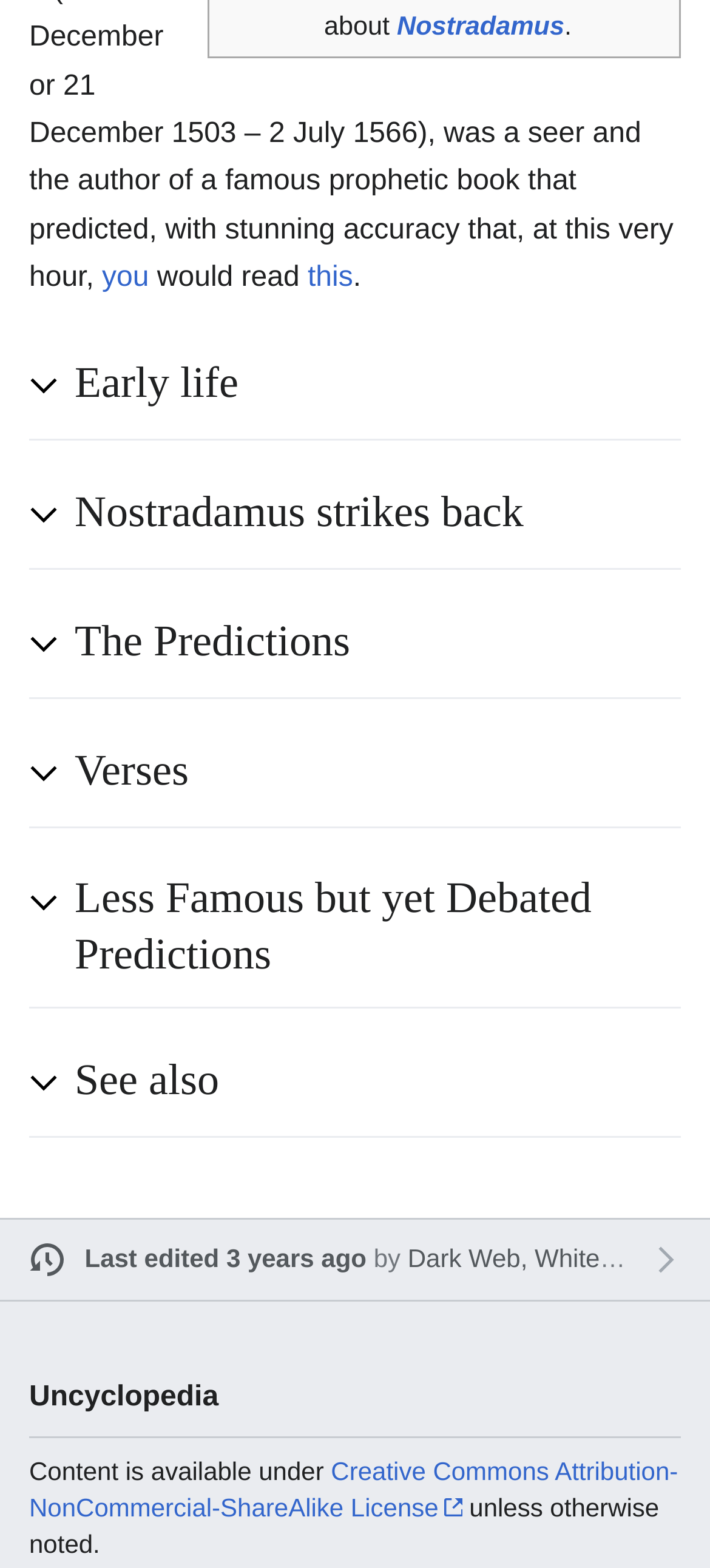Find and provide the bounding box coordinates for the UI element described with: "Nostradamus strikes back".

[0.105, 0.308, 0.959, 0.348]